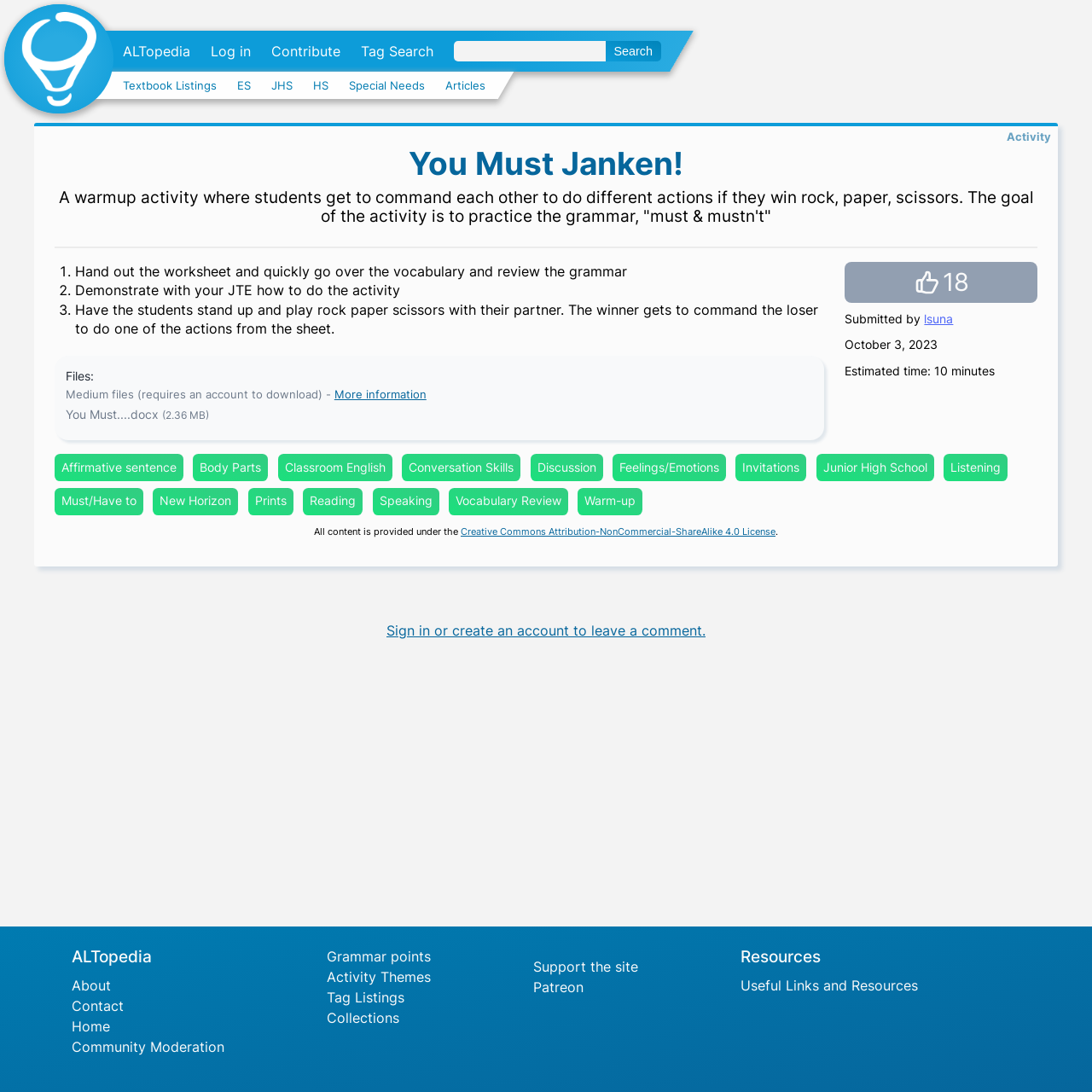Please indicate the bounding box coordinates for the clickable area to complete the following task: "Log in to your account". The coordinates should be specified as four float numbers between 0 and 1, i.e., [left, top, right, bottom].

None